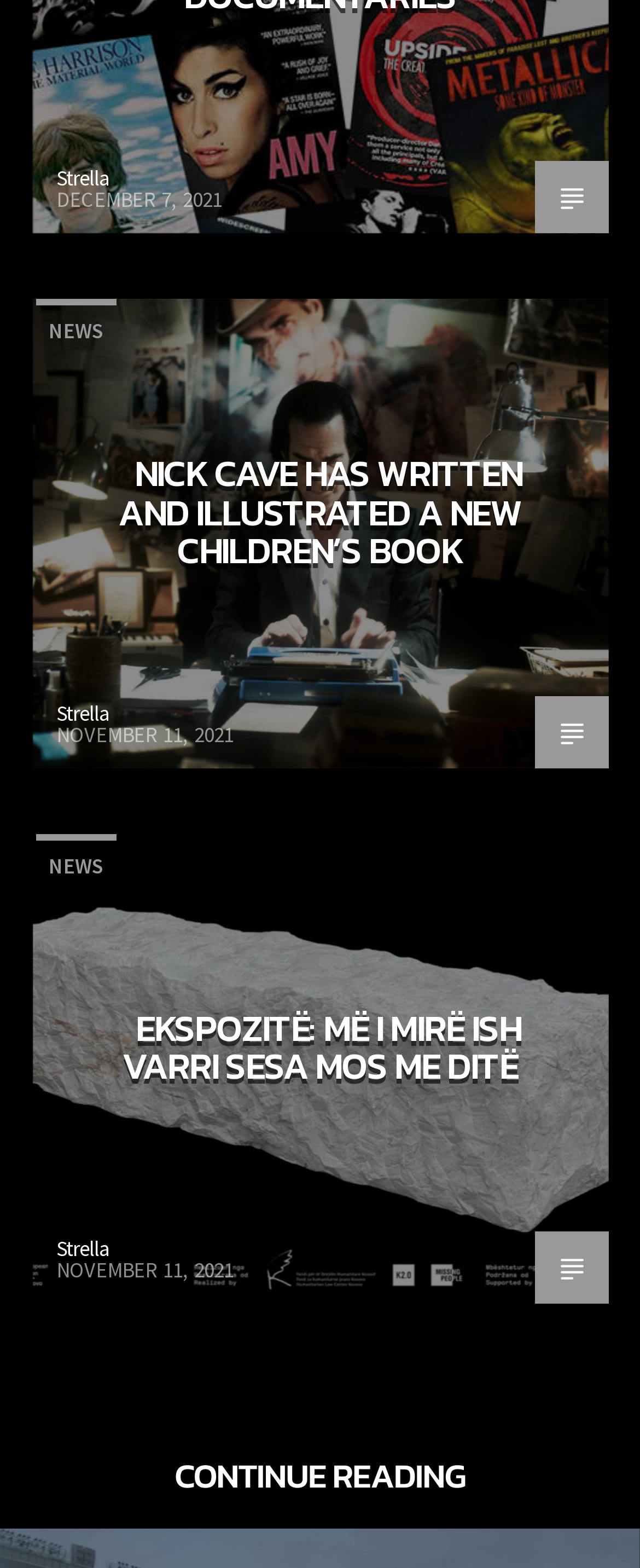Determine the bounding box coordinates of the clickable element necessary to fulfill the instruction: "click on the link to read news". Provide the coordinates as four float numbers within the 0 to 1 range, i.e., [left, top, right, bottom].

[0.055, 0.191, 0.181, 0.229]